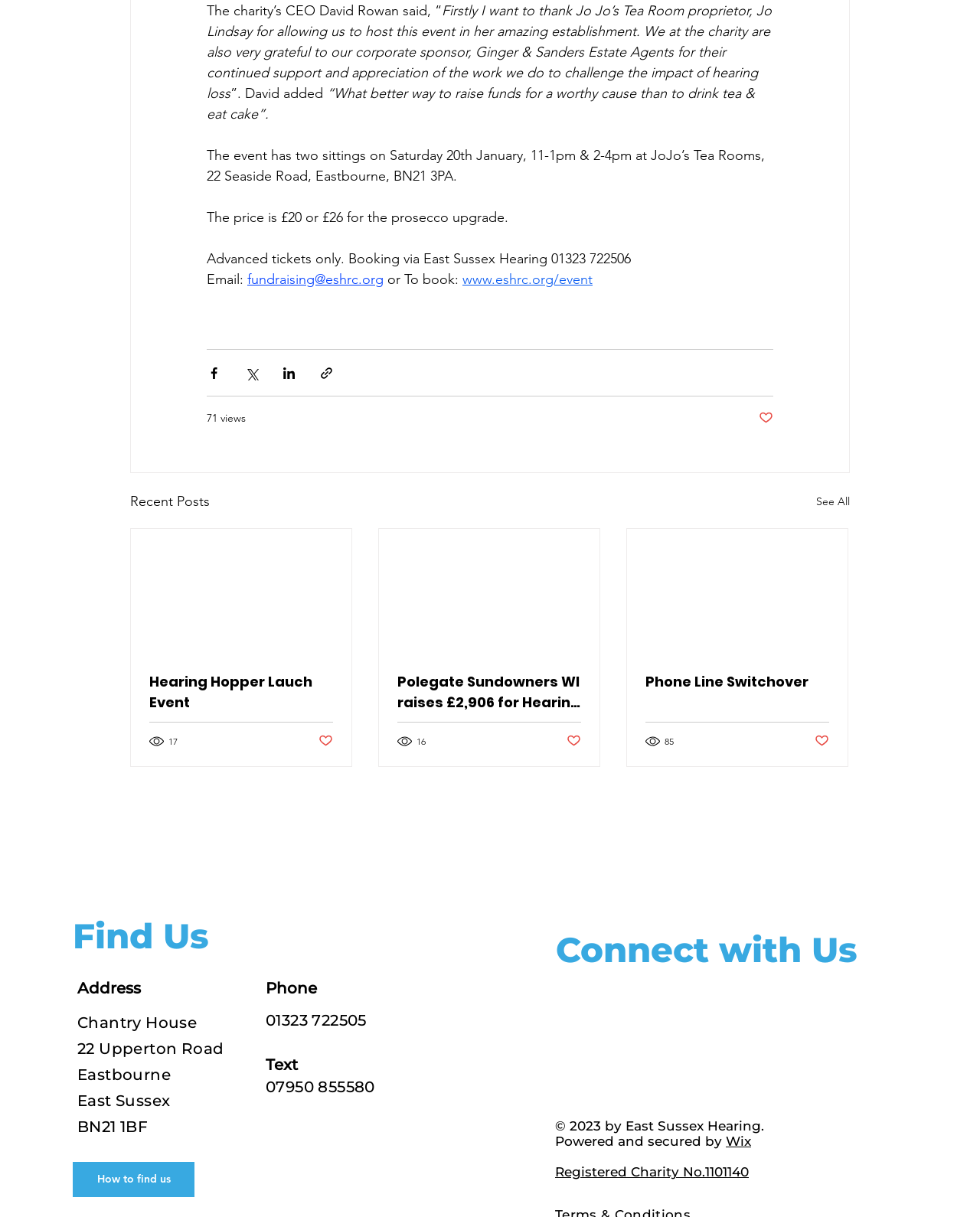Please answer the following question as detailed as possible based on the image: 
What social media platforms does East Sussex Hearing have?

I found the social media platforms by looking at the 'Social Bar' section of the webpage, where it lists the social media platforms as Facebook, Instagram, LinkedIn, and YouTube.